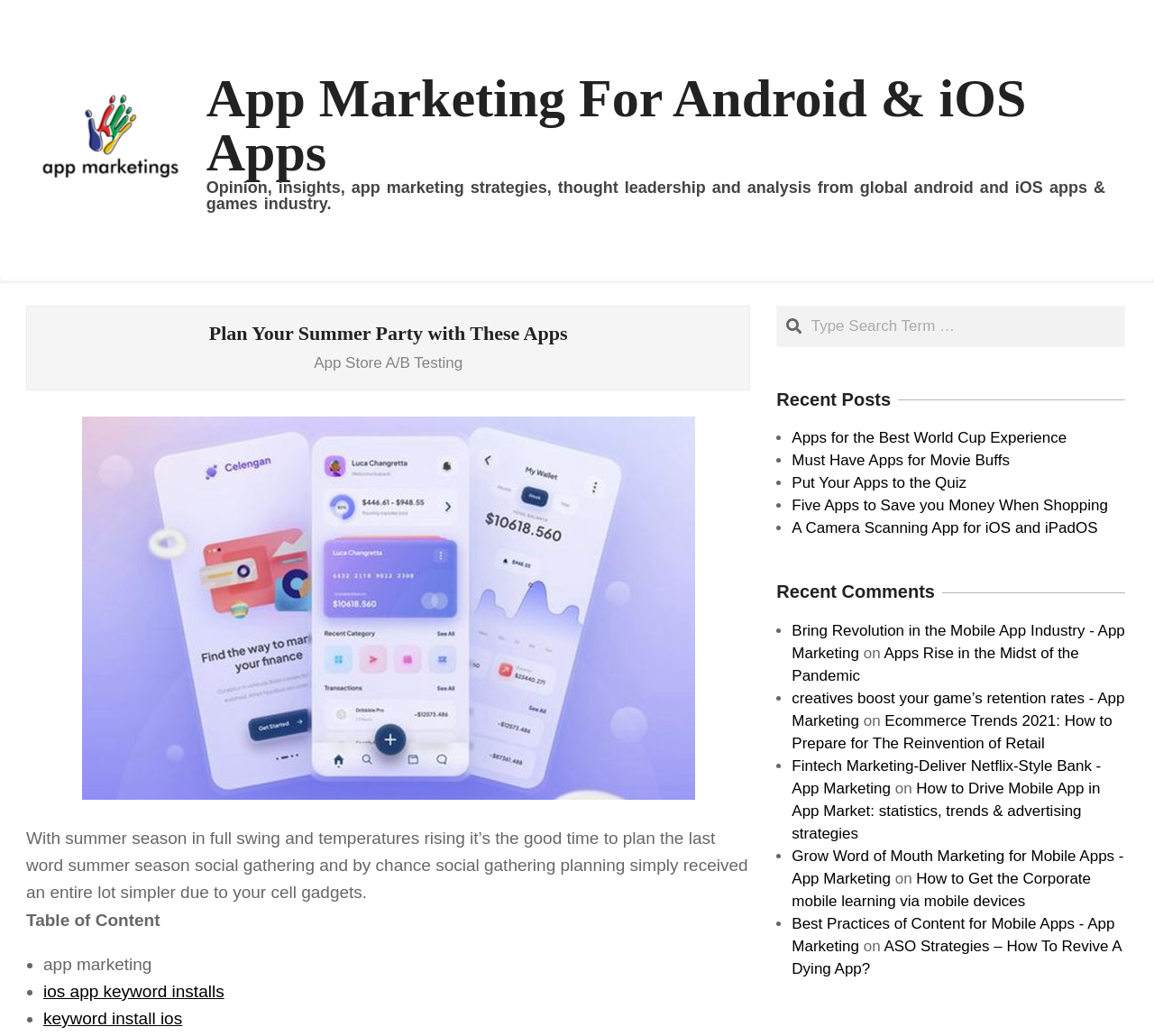Find the bounding box coordinates of the element you need to click on to perform this action: 'Check the 'Recent Posts''. The coordinates should be represented by four float values between 0 and 1, in the format [left, top, right, bottom].

[0.673, 0.374, 0.975, 0.397]